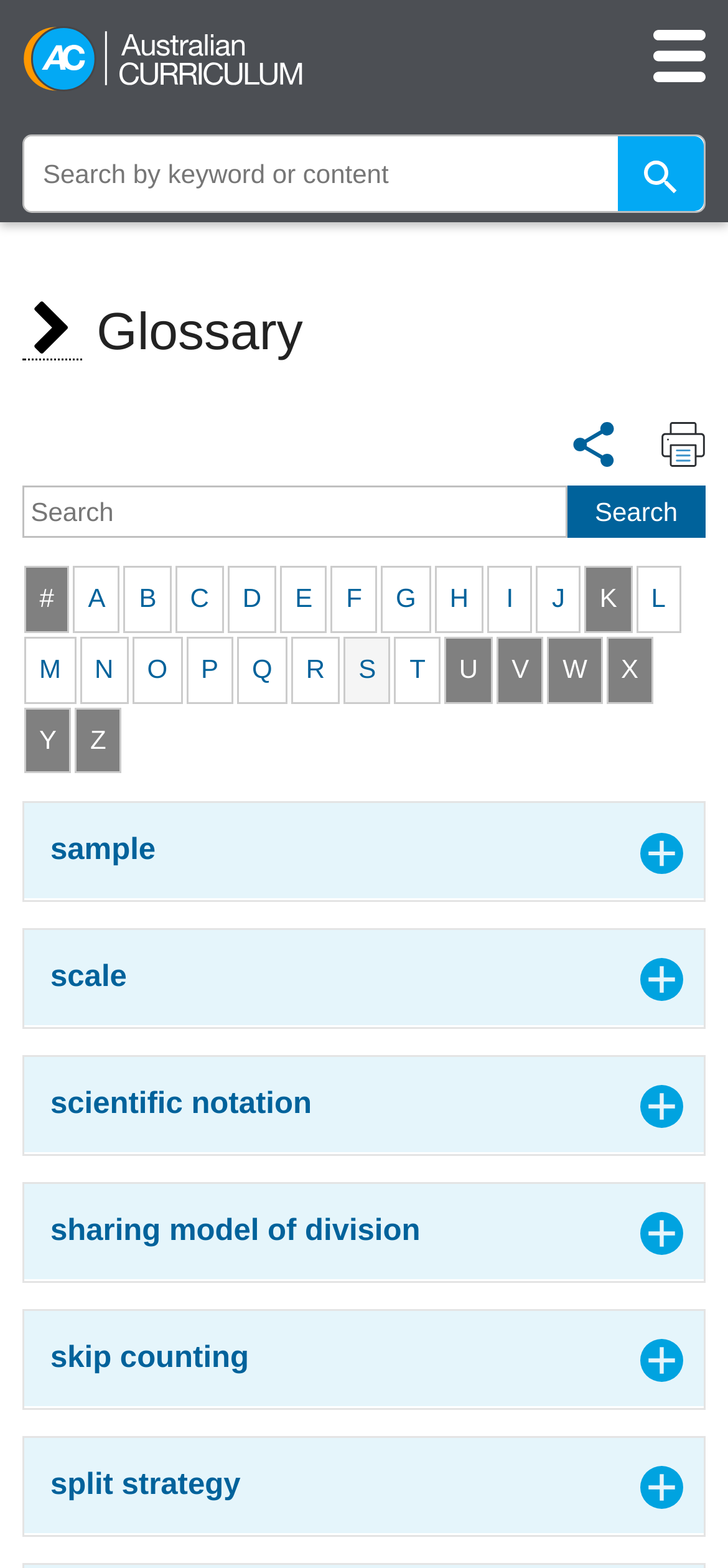Please give a short response to the question using one word or a phrase:
What is the name of the curriculum?

Australian Curriculum